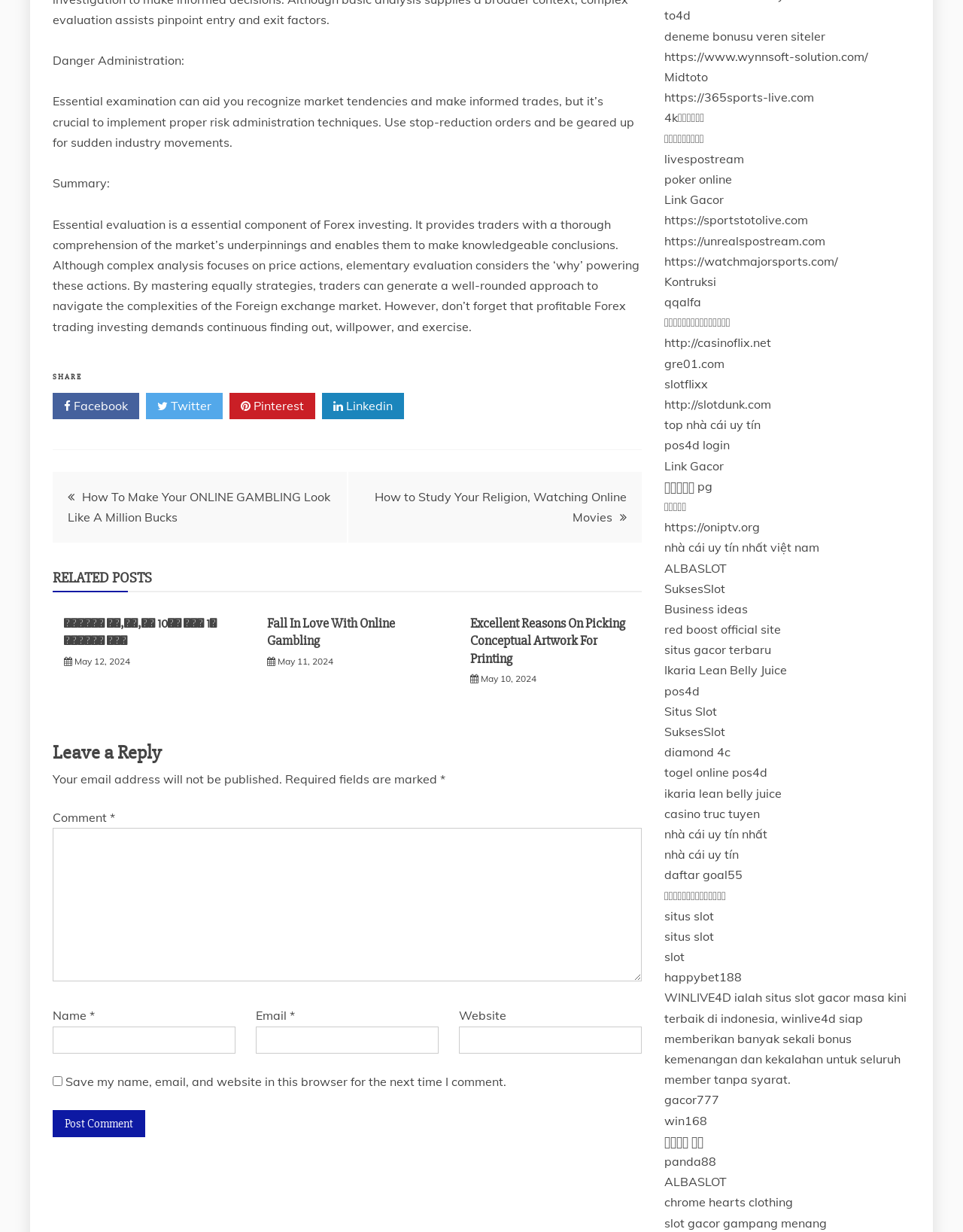Please provide the bounding box coordinates for the UI element as described: "ikaria lean belly juice". The coordinates must be four floats between 0 and 1, represented as [left, top, right, bottom].

[0.69, 0.637, 0.812, 0.65]